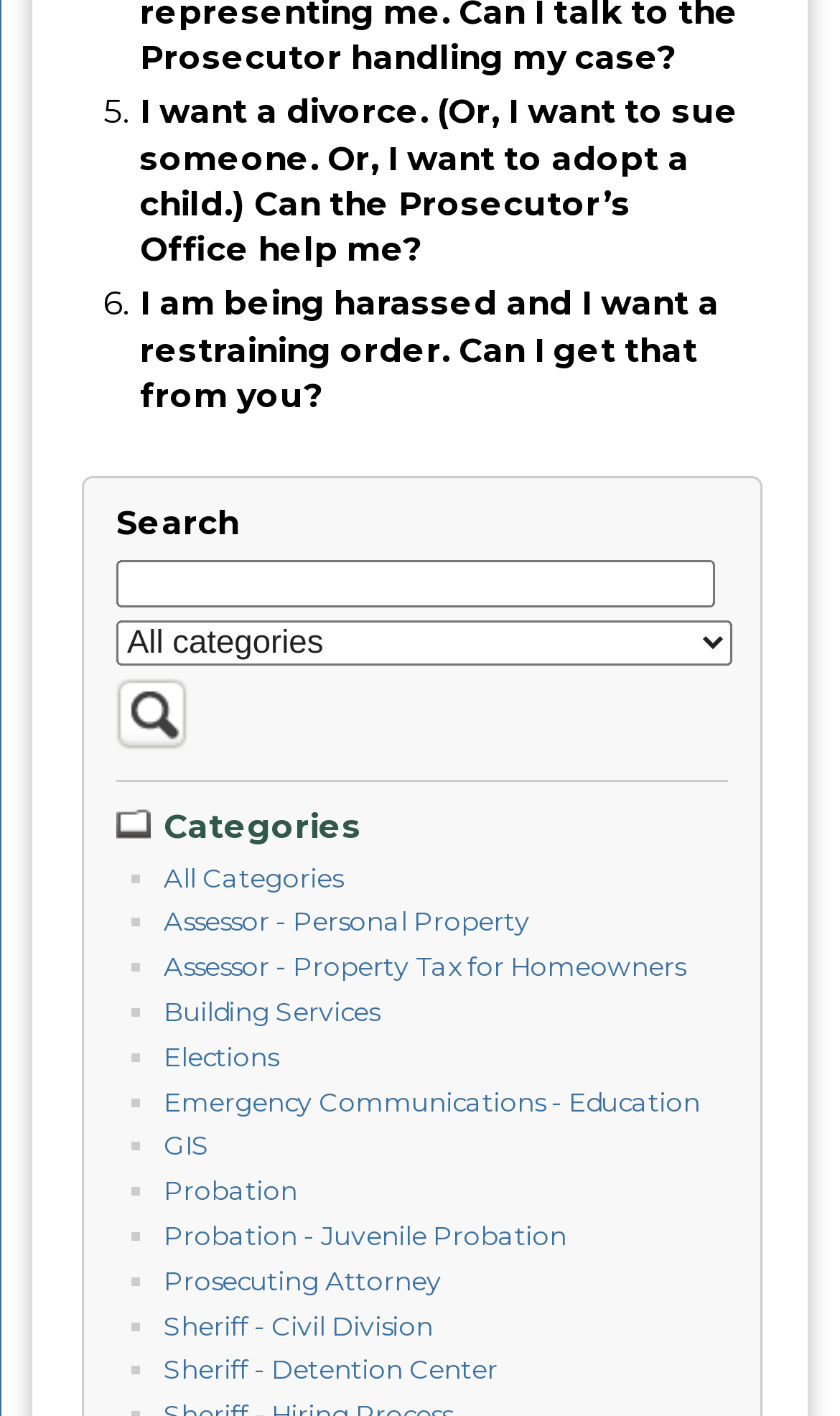How many links are there in the first description list?
Using the image, give a concise answer in the form of a single word or short phrase.

2